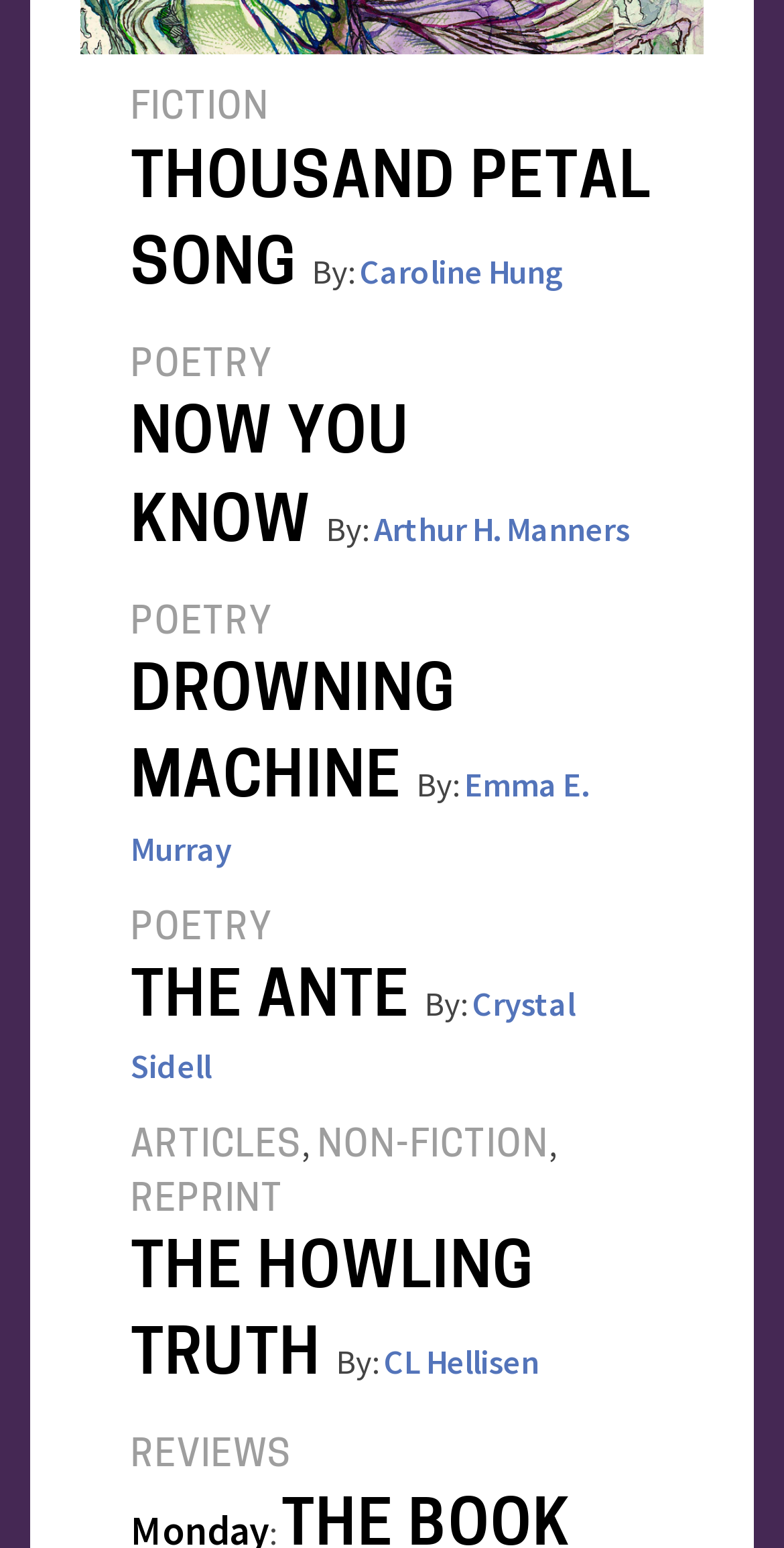Given the description Arthur H. Manners, predict the bounding box coordinates of the UI element. Ensure the coordinates are in the format (top-left x, top-left y, bottom-right x, bottom-right y) and all values are between 0 and 1.

[0.477, 0.327, 0.803, 0.356]